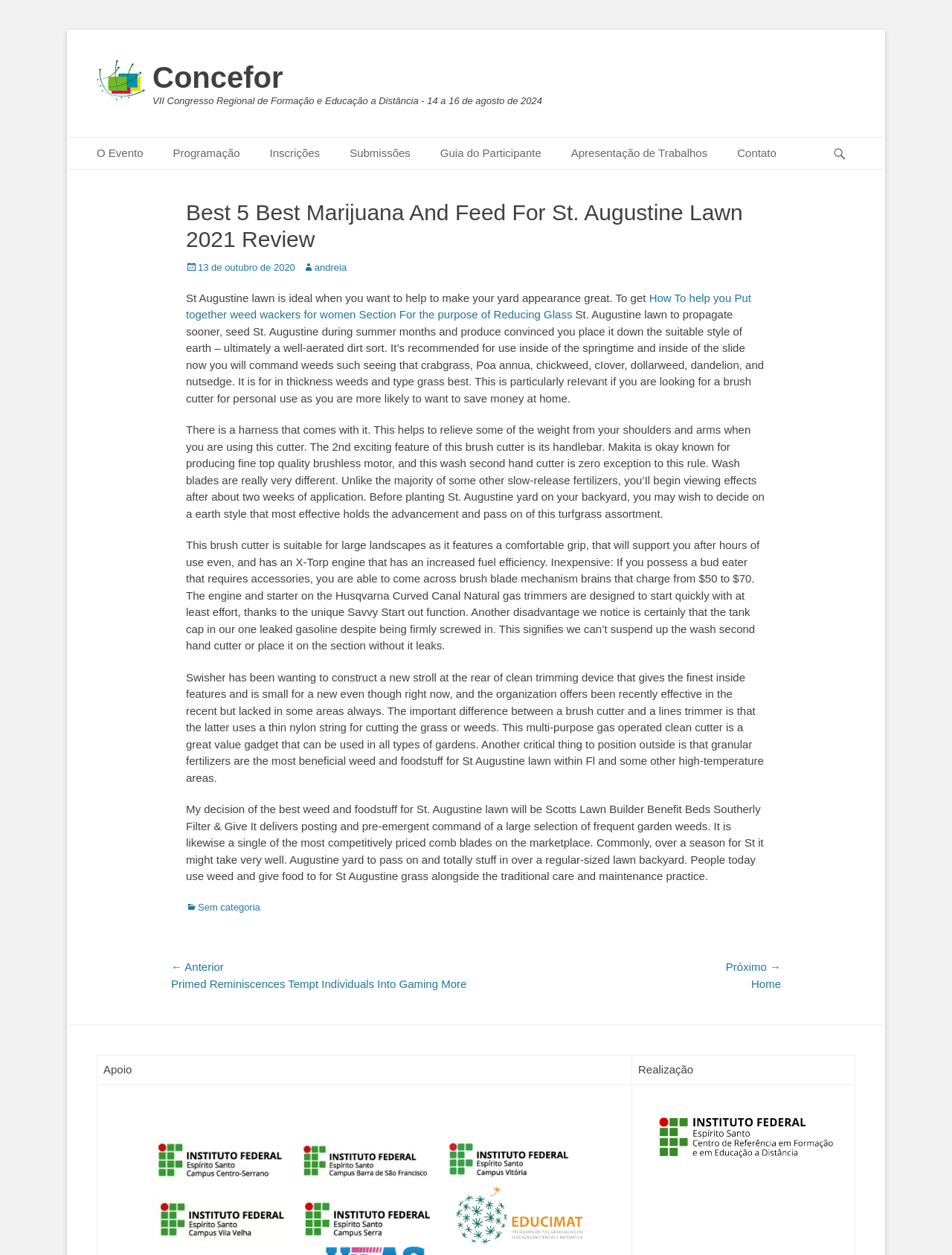Specify the bounding box coordinates of the region I need to click to perform the following instruction: "Click on the 'Concefor' link at the top left". The coordinates must be four float numbers in the range of 0 to 1, i.e., [left, top, right, bottom].

[0.102, 0.047, 0.152, 0.082]